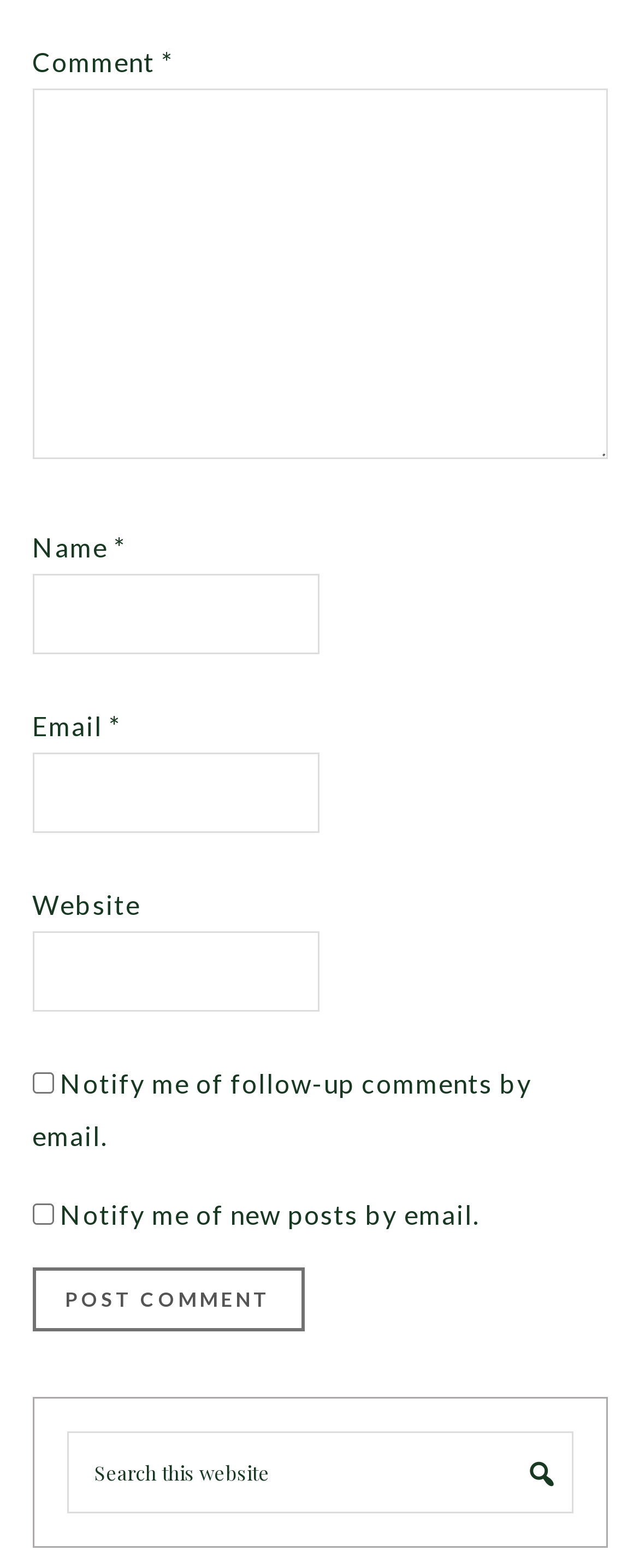Show the bounding box coordinates for the HTML element as described: "October Celebrations".

None